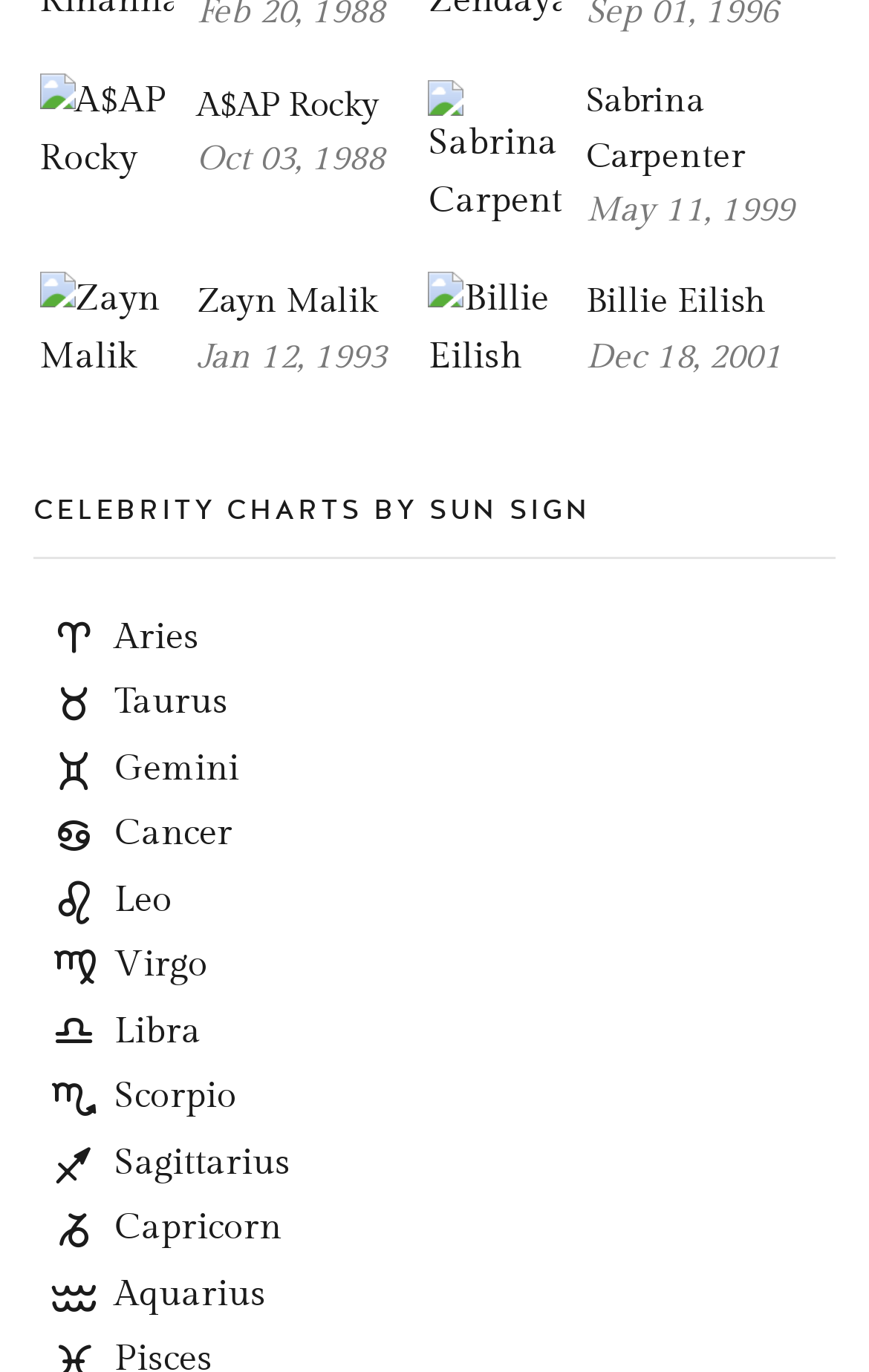What is the zodiac sign of Billie Eilish?
Give a thorough and detailed response to the question.

I found Billie Eilish's birthday as December 18, 2001, and according to the zodiac signs listed on the webpage, Sagittarius corresponds to the birth period of December 18.